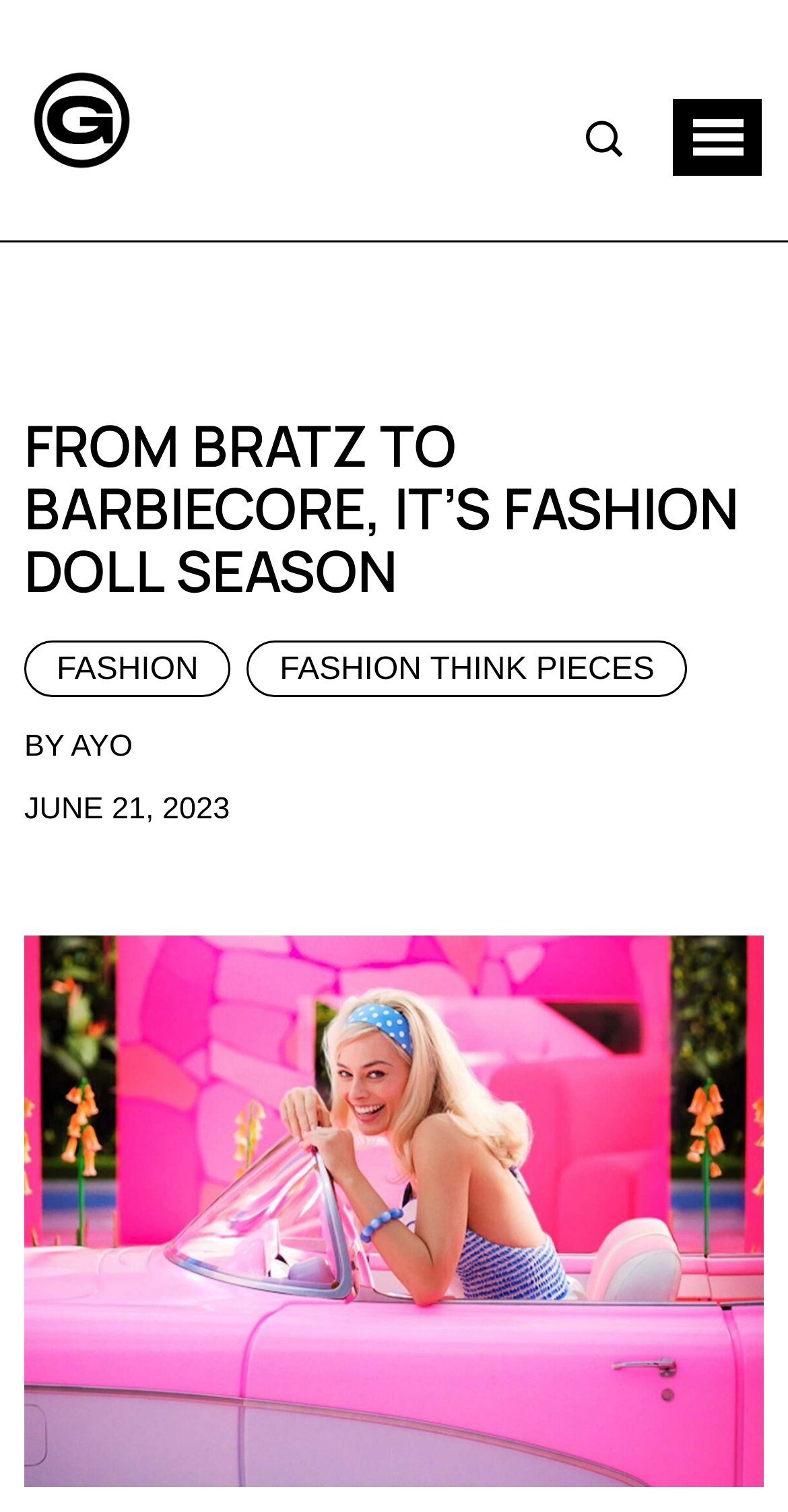What is the topic of the image in the article?
With the help of the image, please provide a detailed response to the question.

The topic of the image in the article can be determined by looking at the image description, which is 'From Bratz to Barbiecore, It’s Fashion Doll Season'. This suggests that the image is related to Fashion Doll Season.